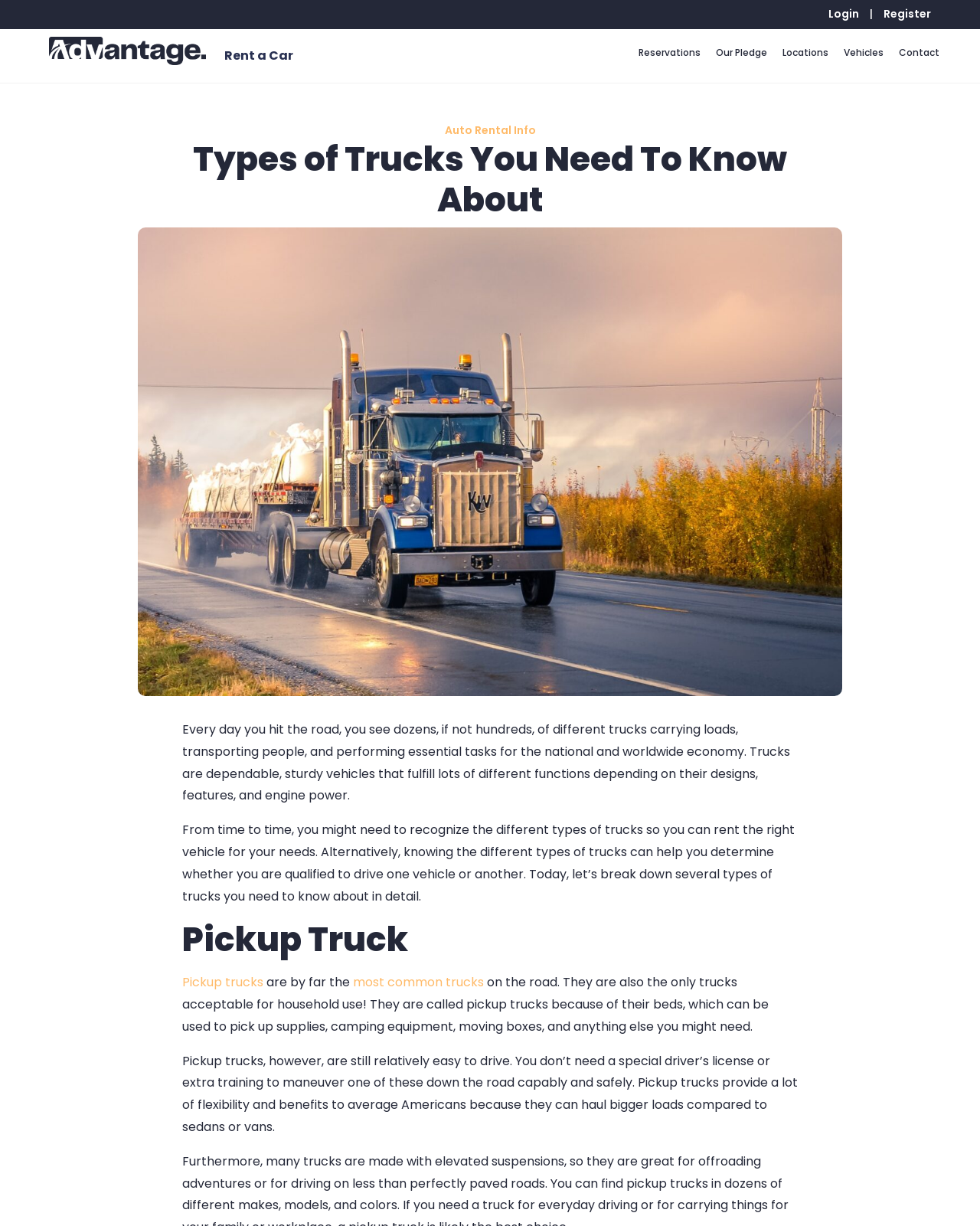Do you need a special driver's license to drive a pickup truck?
Deliver a detailed and extensive answer to the question.

The webpage states that you don't need a special driver's license or extra training to maneuver a pickup truck down the road capably and safely, making it accessible to average Americans.